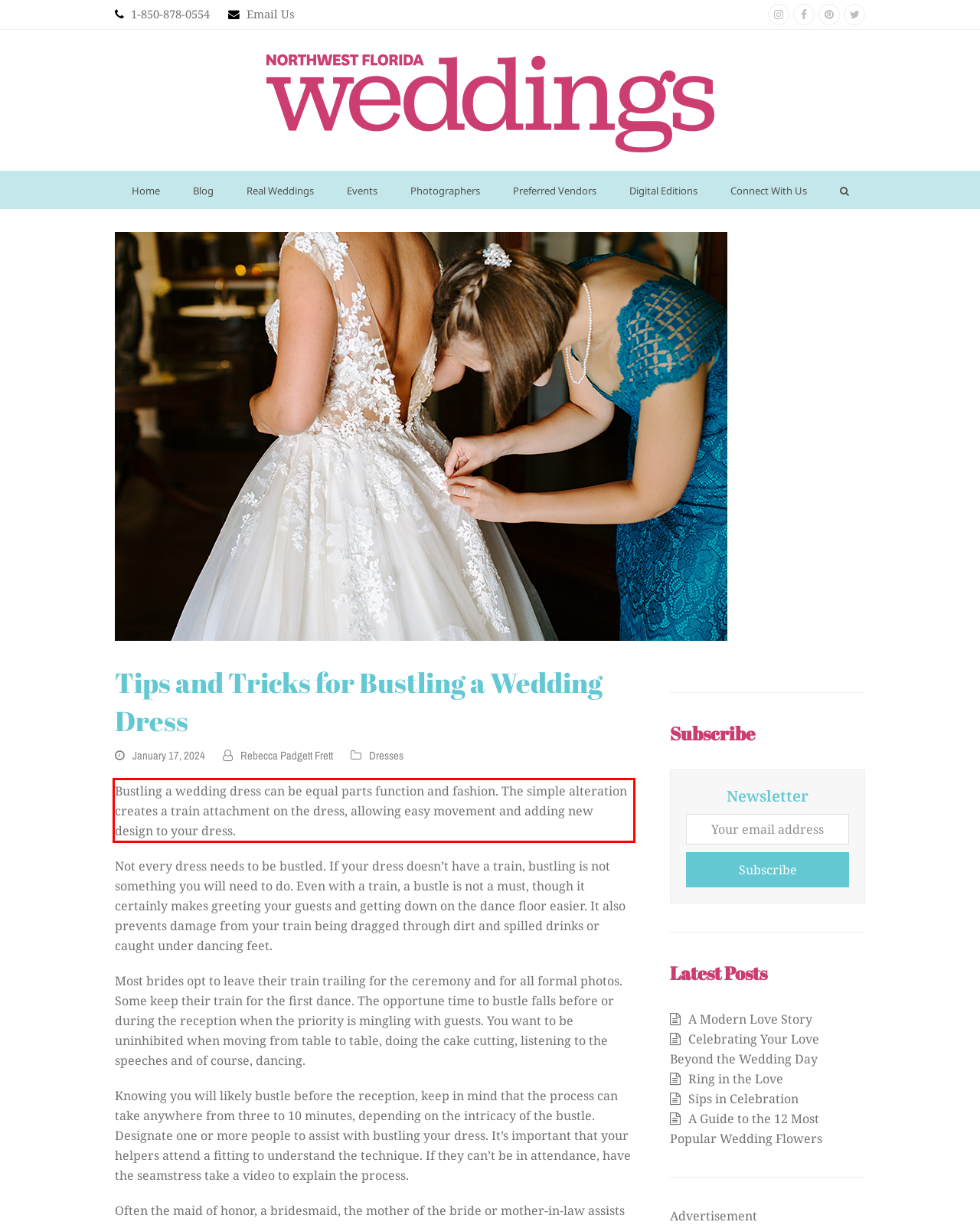Using OCR, extract the text content found within the red bounding box in the given webpage screenshot.

Bustling a wedding dress can be equal parts function and fashion. The simple alteration creates a train attachment on the dress, allowing easy movement and adding new design to your dress.